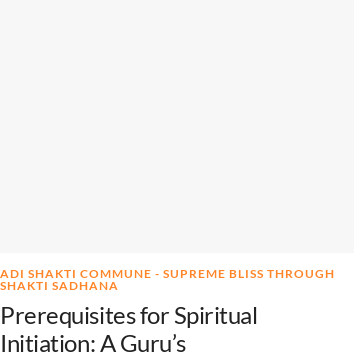Provide a brief response to the question below using a single word or phrase: 
What is the domain of the content?

Adi Shakti Commune